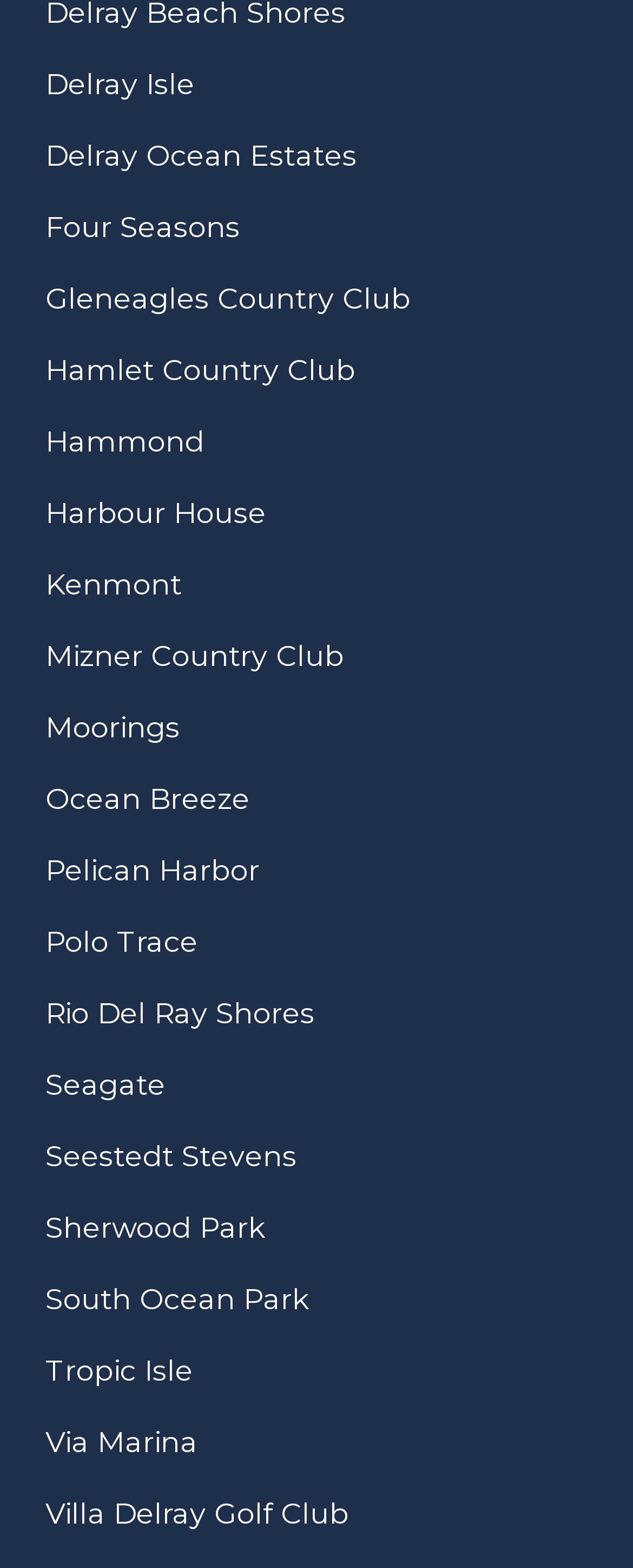Indicate the bounding box coordinates of the element that needs to be clicked to satisfy the following instruction: "check out Ocean Breeze". The coordinates should be four float numbers between 0 and 1, i.e., [left, top, right, bottom].

[0.051, 0.49, 0.415, 0.529]